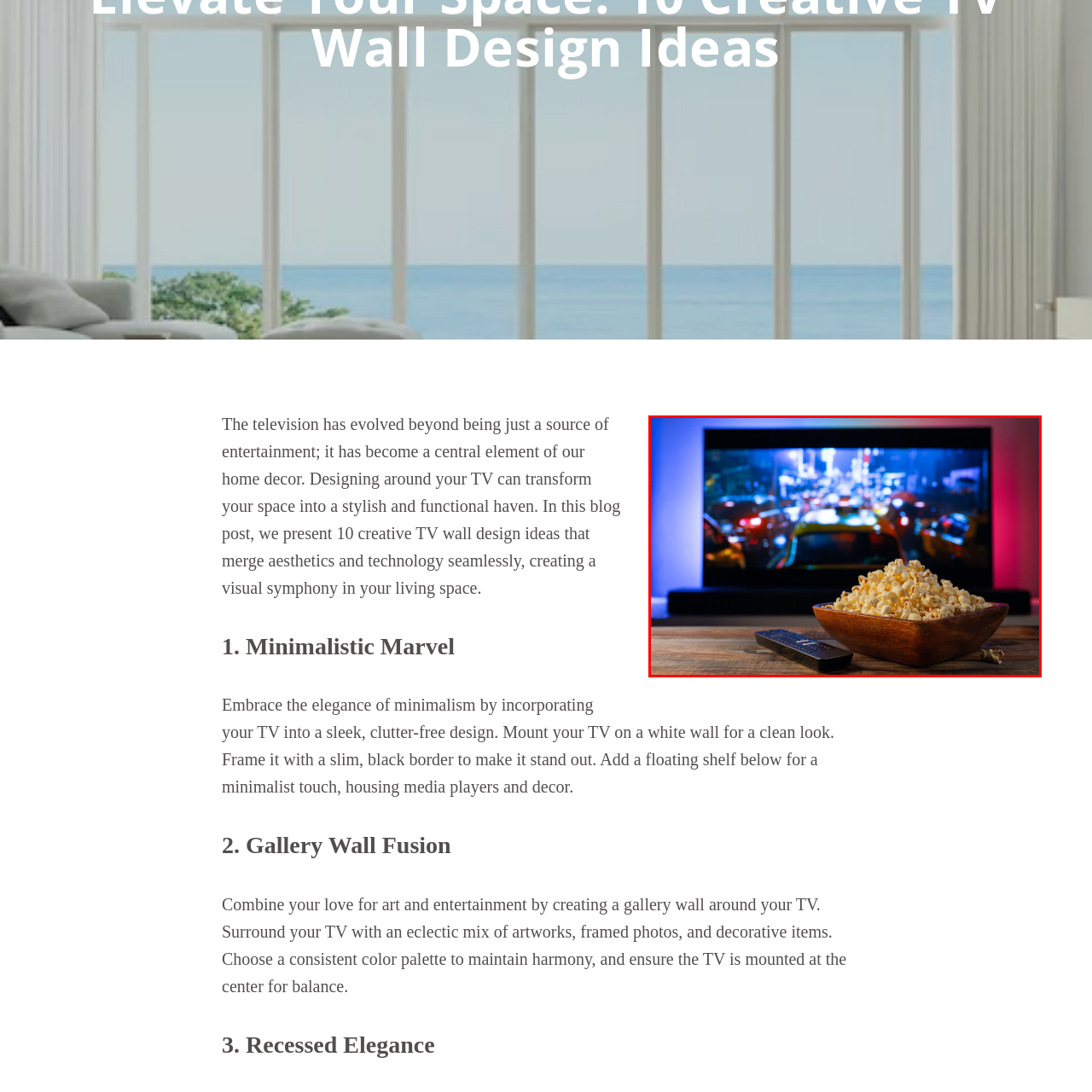Observe the image inside the red bounding box and answer briefly using a single word or phrase: What is the purpose of the TV in this arrangement?

stylish focal point